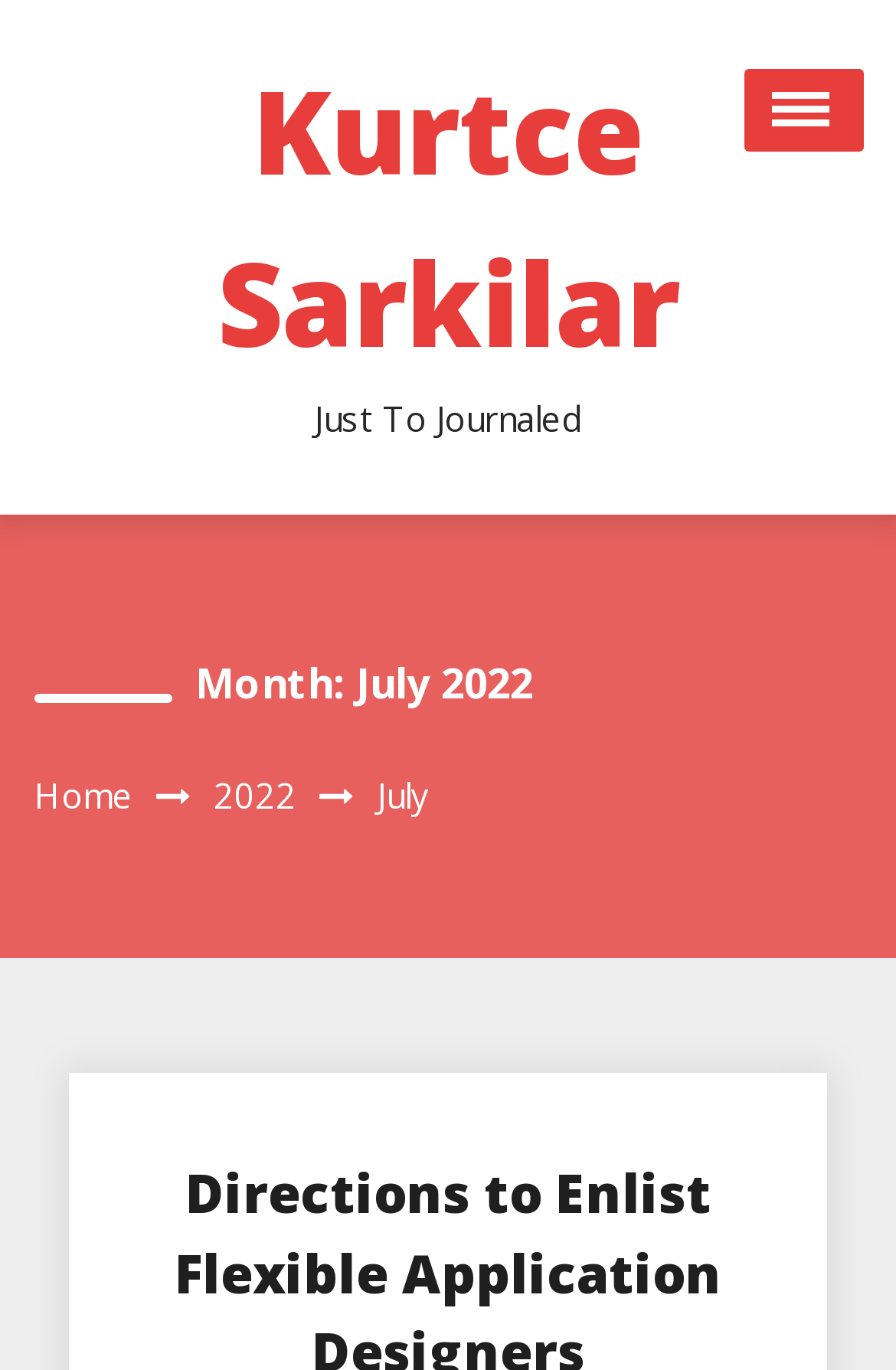Find the bounding box coordinates of the element to click in order to complete the given instruction: "Click on the 'Kurtce Sarkilar' link."

[0.242, 0.039, 0.758, 0.278]